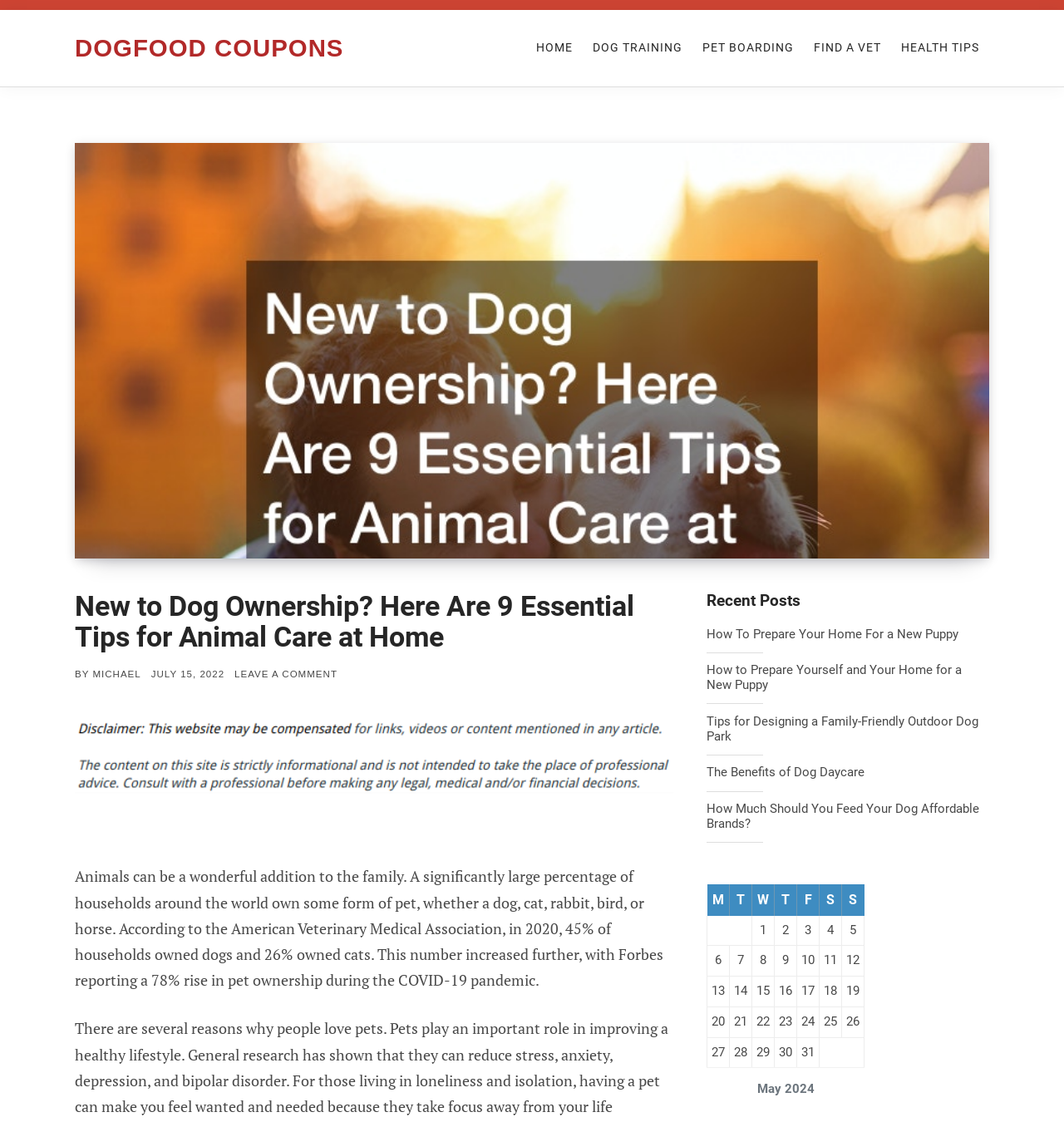Respond with a single word or phrase to the following question:
How many recent posts are listed?

5